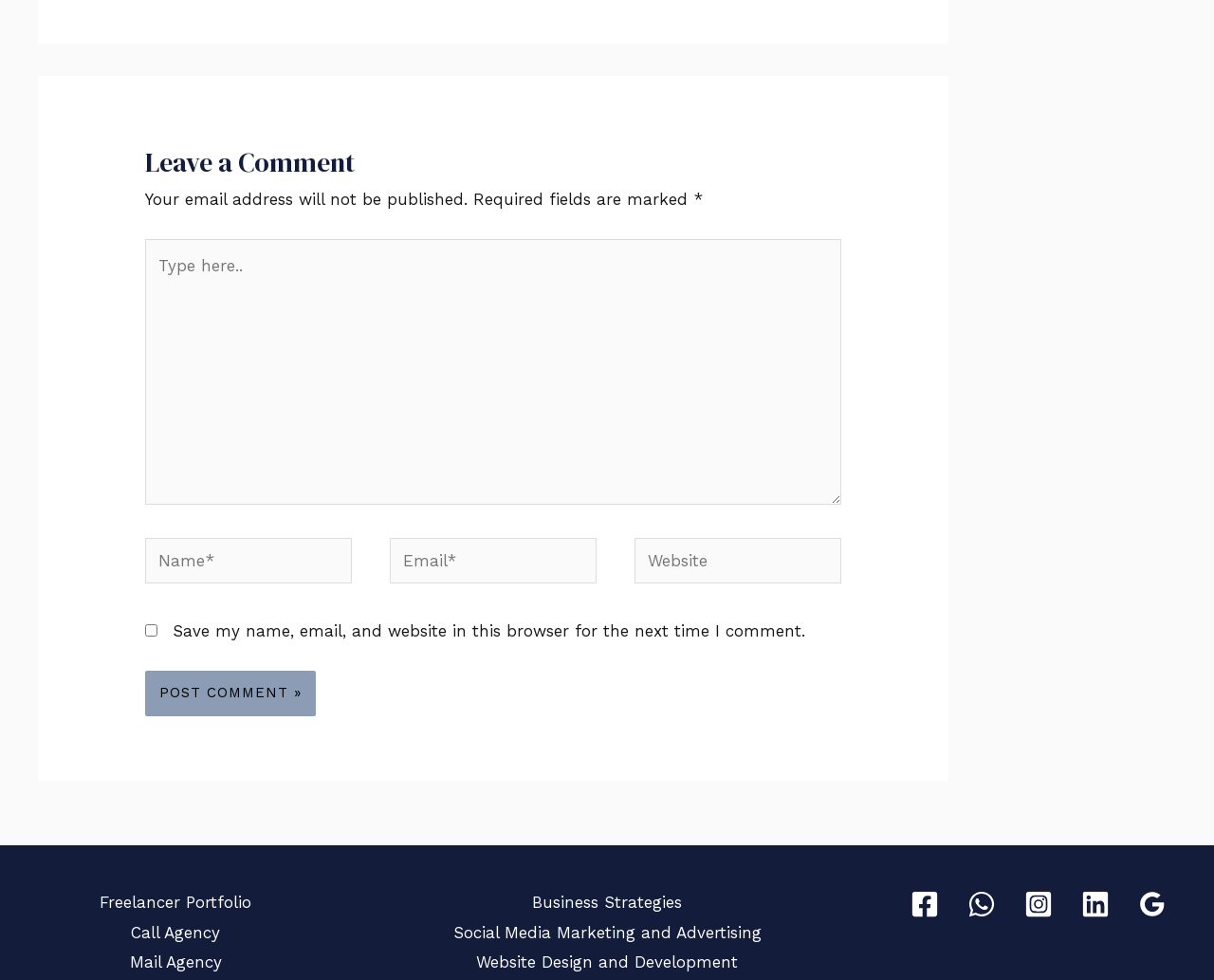Identify the bounding box coordinates of the clickable region to carry out the given instruction: "Enter your name".

[0.12, 0.549, 0.29, 0.595]